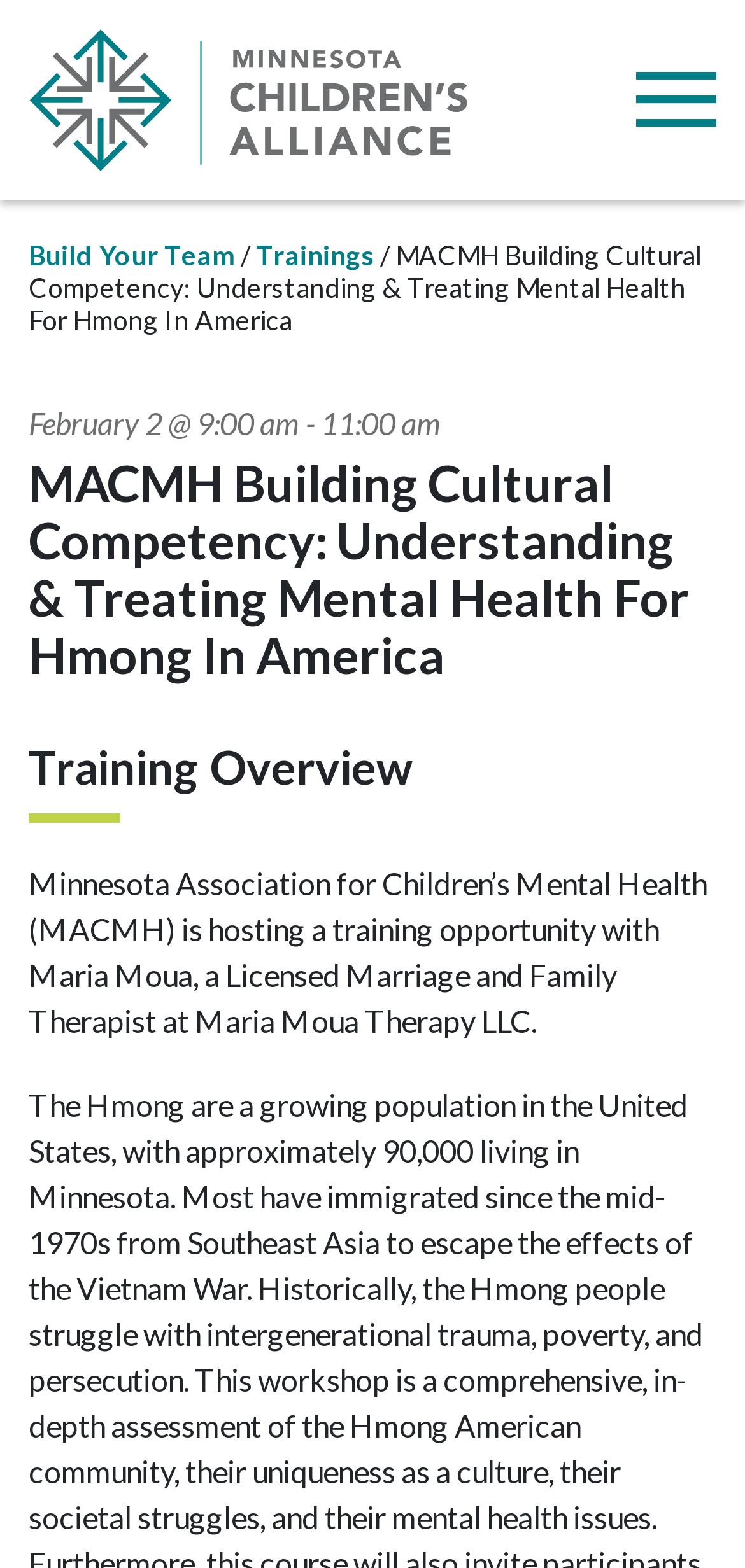Summarize the webpage with intricate details.

The webpage appears to be a training overview page for the Minnesota Association for Children's Mental Health (MACMH). At the top left, there is a logo image and a link to the "Minnesota Children's Alliance" website. Below the logo, there are two links, "Build Your Team" and "Trainings", positioned side by side. 

To the right of these links, the title "MACMH Building Cultural Competency: Understanding & Treating Mental Health For Hmong In America" is displayed prominently. Below the title, there is a section with a time element, indicating that the training will take place on February 2 from 9:00 am to 11:00 am.

Further down, there is a heading "MACMH Building Cultural Competency: Understanding & Treating Mental Health For Hmong In America" which is repeated from the title. Below this heading, there is another heading "Training Overview". 

The main content of the page is a paragraph of text that describes the training opportunity, stating that MACMH is hosting a training with Maria Moua, a Licensed Marriage and Family Therapist at Maria Moua Therapy LLC. This text is positioned below the headings and takes up most of the page's content area.